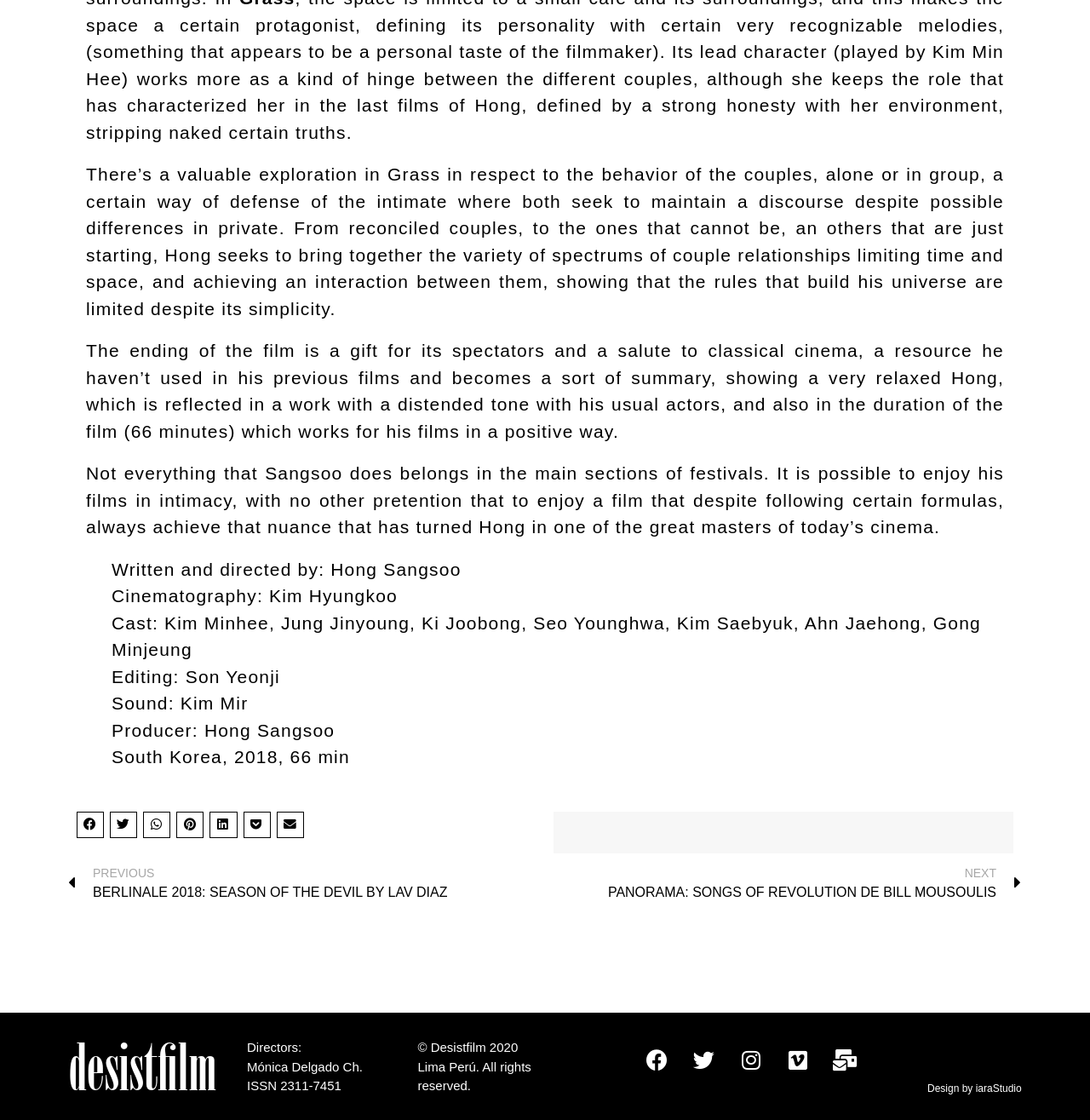Respond to the question below with a single word or phrase:
What social media platforms can you share the article on?

Facebook, Twitter, WhatsApp, Pinterest, LinkedIn, Pocket, Email